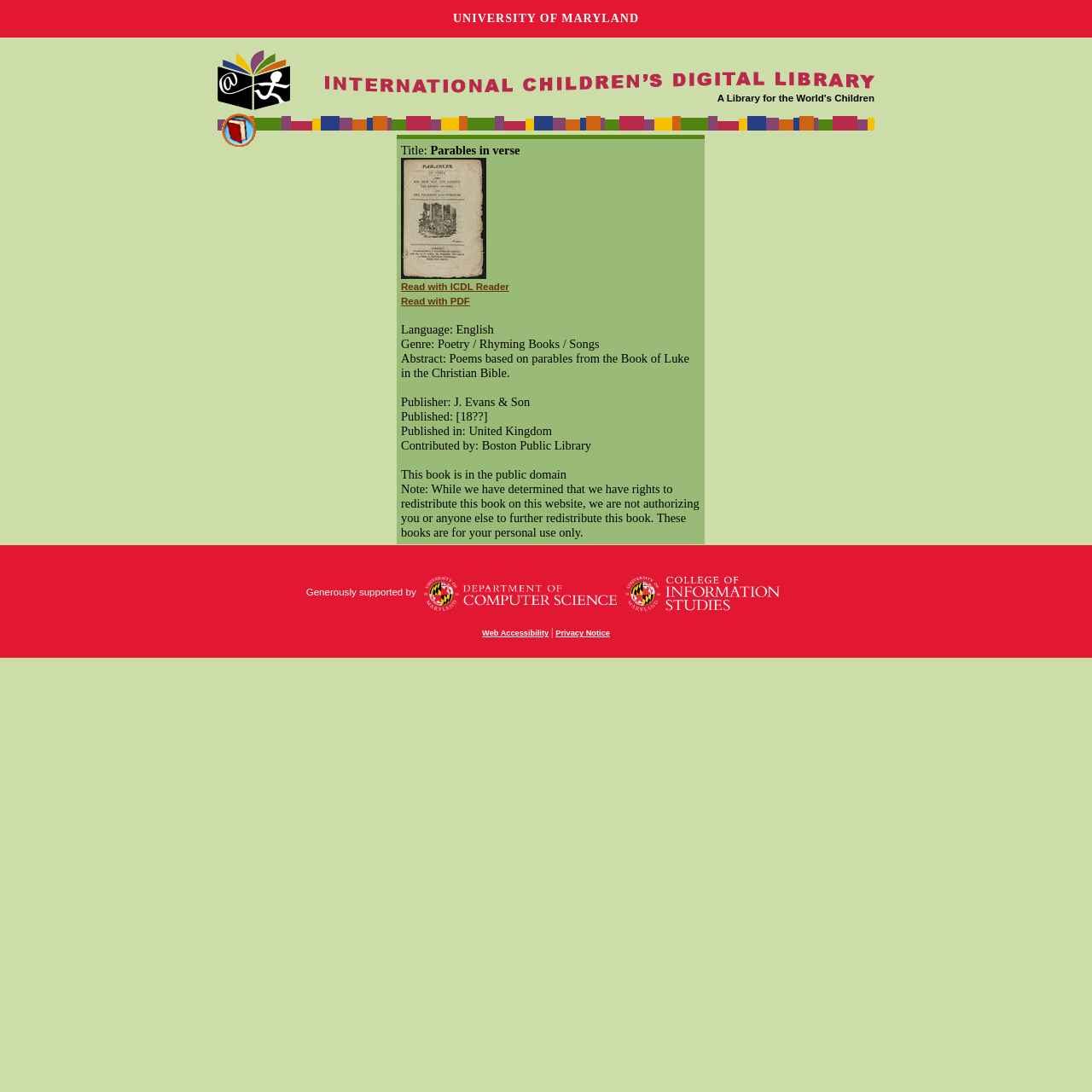Find the bounding box coordinates for the area you need to click to carry out the instruction: "Visit the UMD CS Home page". The coordinates should be four float numbers between 0 and 1, indicated as [left, top, right, bottom].

[0.389, 0.539, 0.565, 0.547]